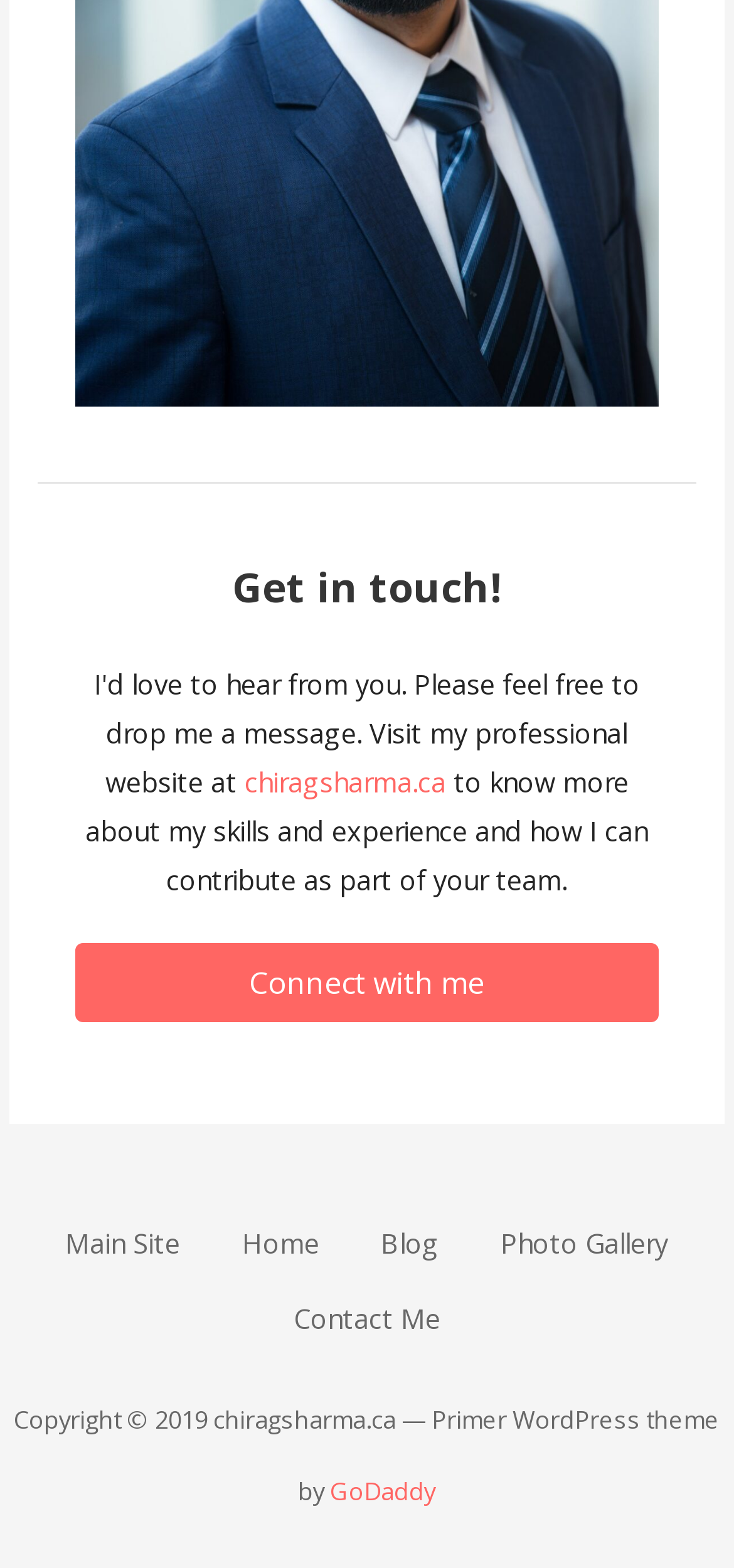Please identify the bounding box coordinates of the area that needs to be clicked to fulfill the following instruction: "visit the main site."

[0.089, 0.781, 0.246, 0.804]